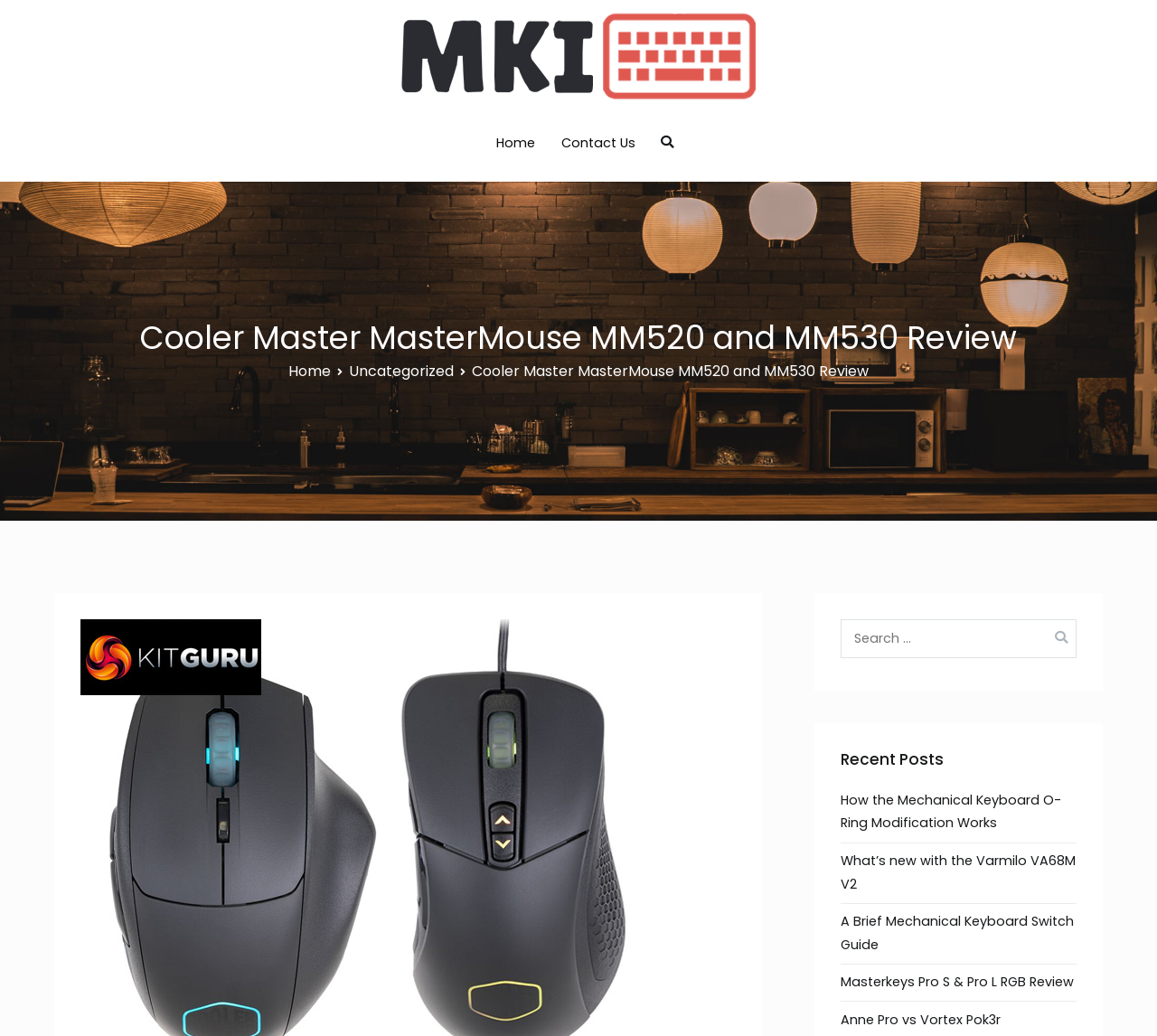Determine the bounding box coordinates of the target area to click to execute the following instruction: "Check the 'Recent Posts'."

[0.726, 0.723, 0.931, 0.743]